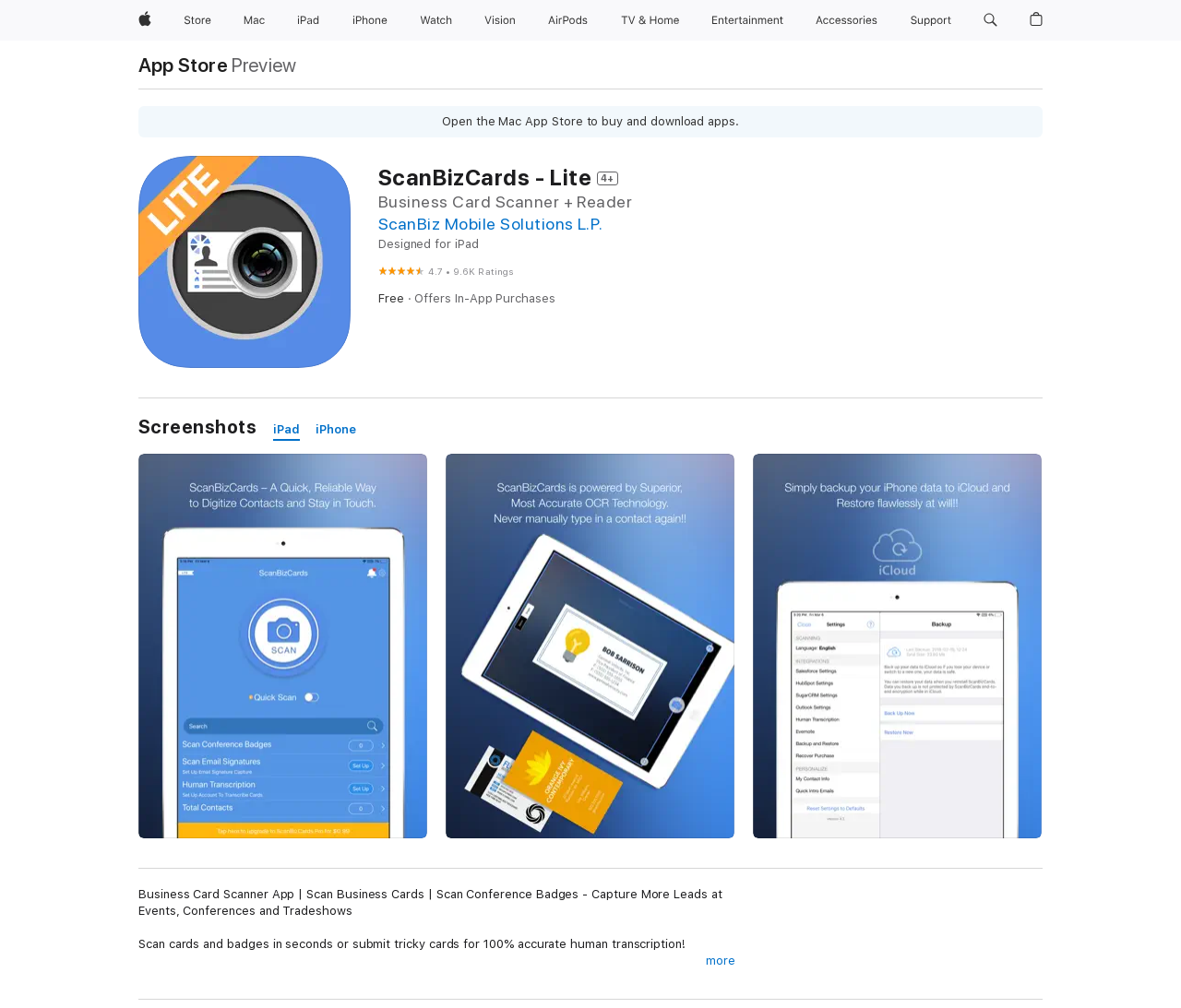Give a concise answer using one word or a phrase to the following question:
What is the new feature added to ScanBizCards?

Profile Sharing